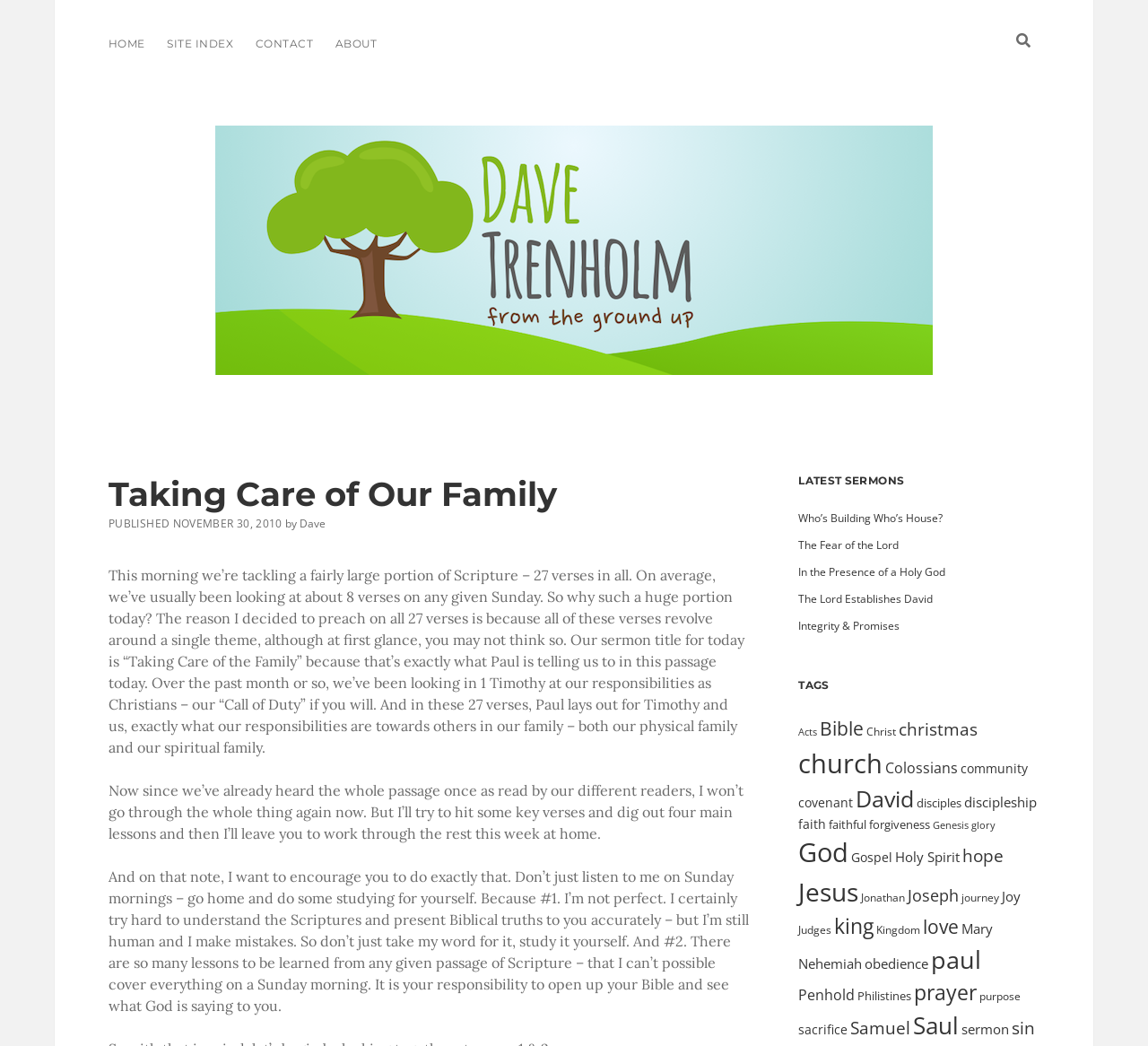Identify the bounding box coordinates for the element you need to click to achieve the following task: "Explore the TAG 'church'". The coordinates must be four float values ranging from 0 to 1, formatted as [left, top, right, bottom].

[0.695, 0.712, 0.769, 0.746]